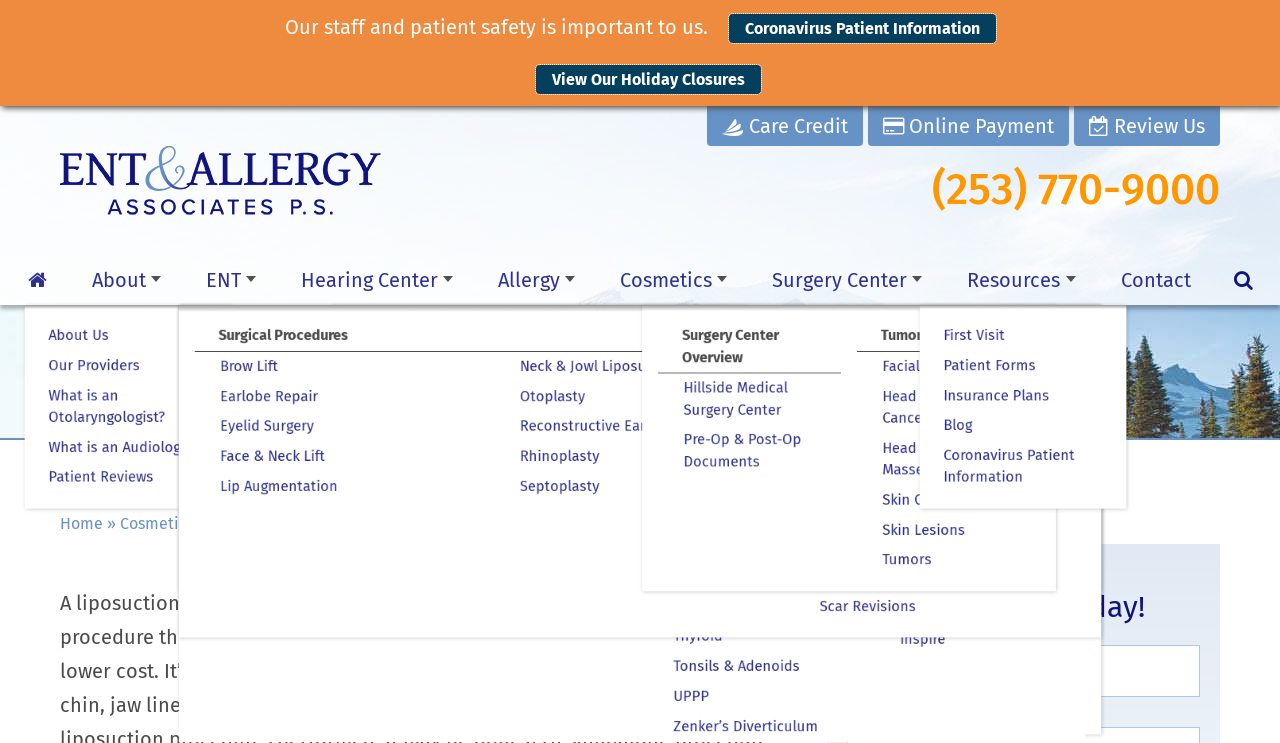Given the webpage screenshot and the description, determine the bounding box coordinates (top-left x, top-left y, bottom-right x, bottom-right y) that define the location of the UI element matching this description: parent_node: Ehsaas Rashan Program

None